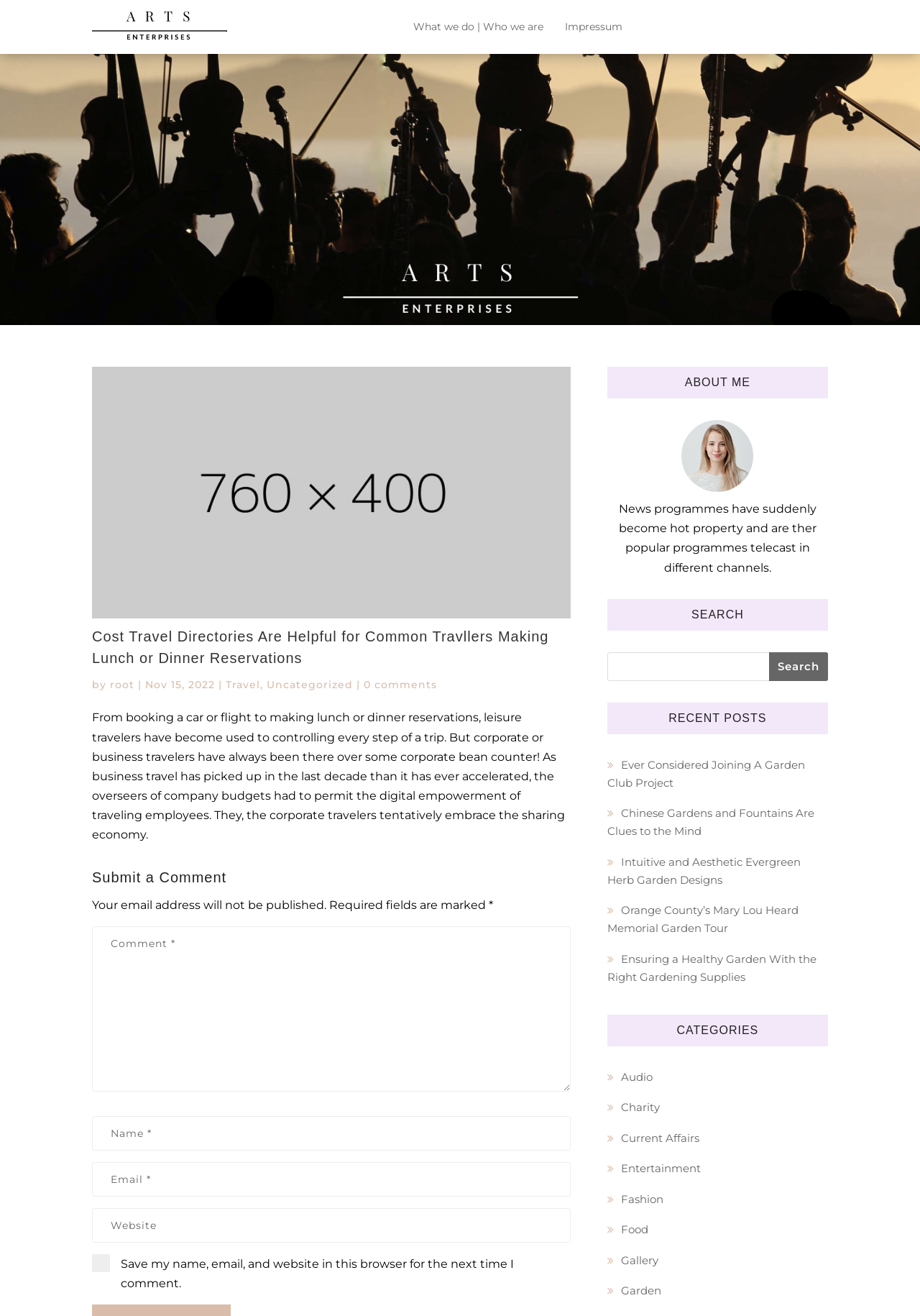Identify the coordinates of the bounding box for the element that must be clicked to accomplish the instruction: "Click on the 'What we do | Who we are' link".

[0.449, 0.016, 0.591, 0.026]